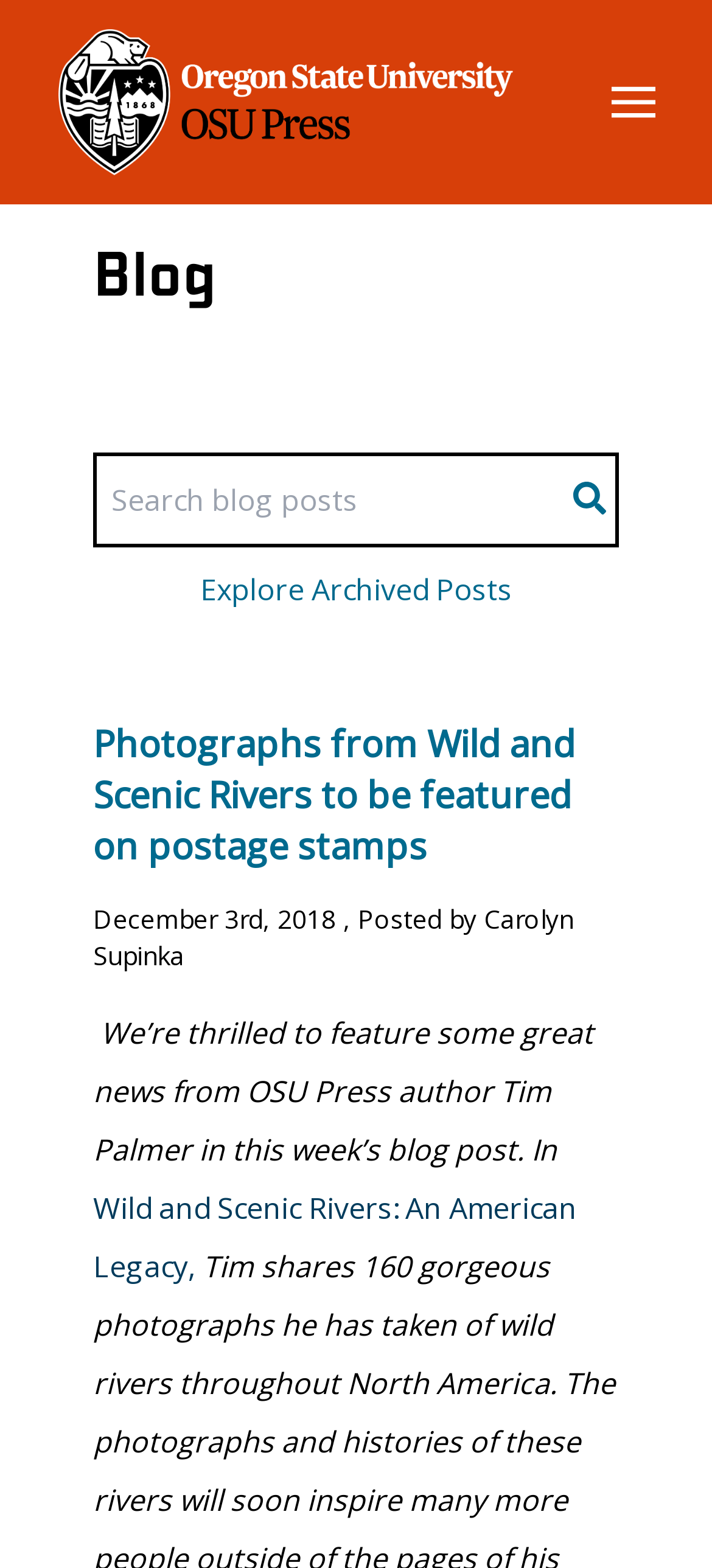What is the name of the author of the first blog post?
Look at the image and respond with a single word or a short phrase.

Carolyn Supinka